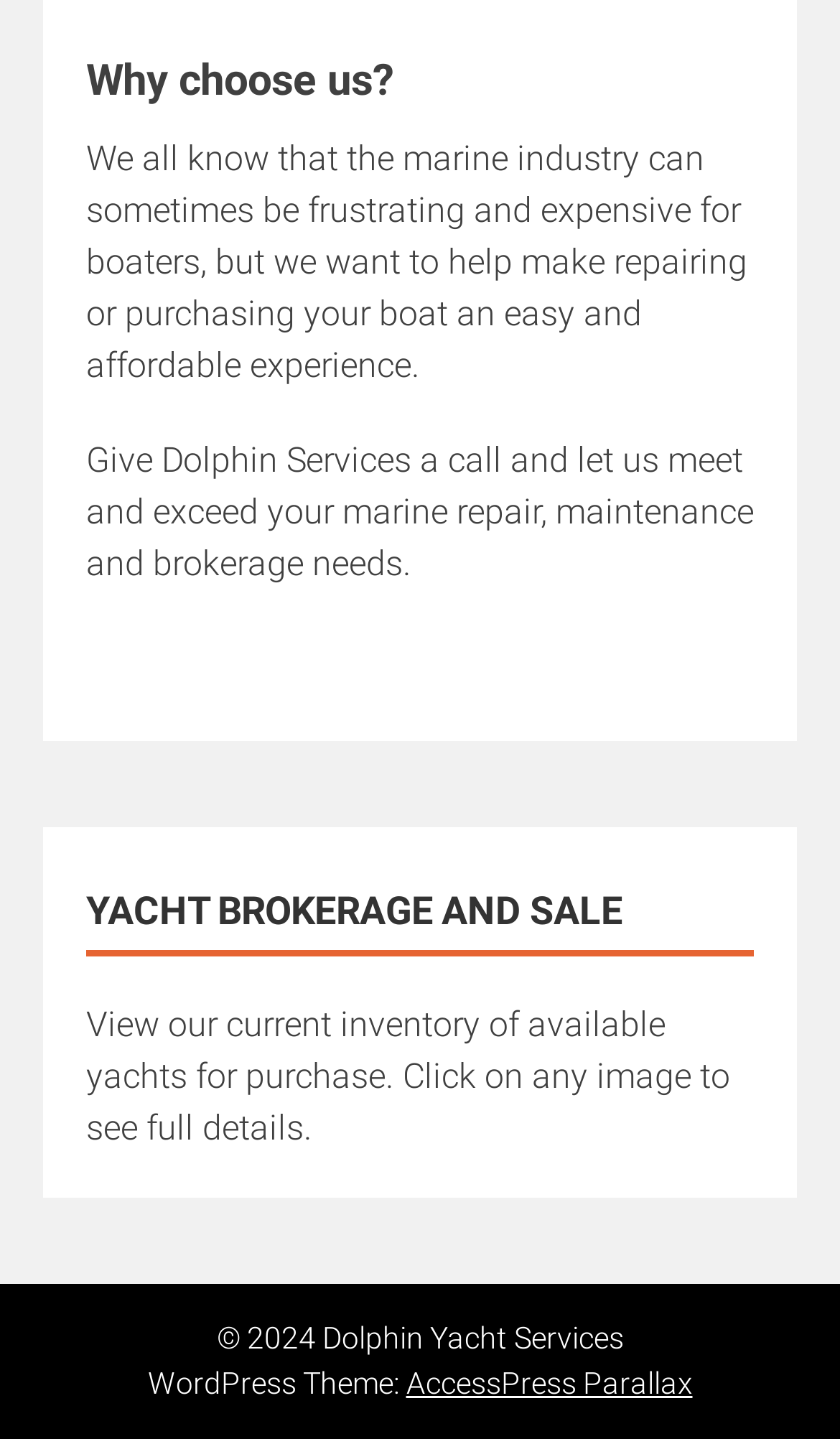What is the tone of the website?
Refer to the image and answer the question using a single word or phrase.

helpful